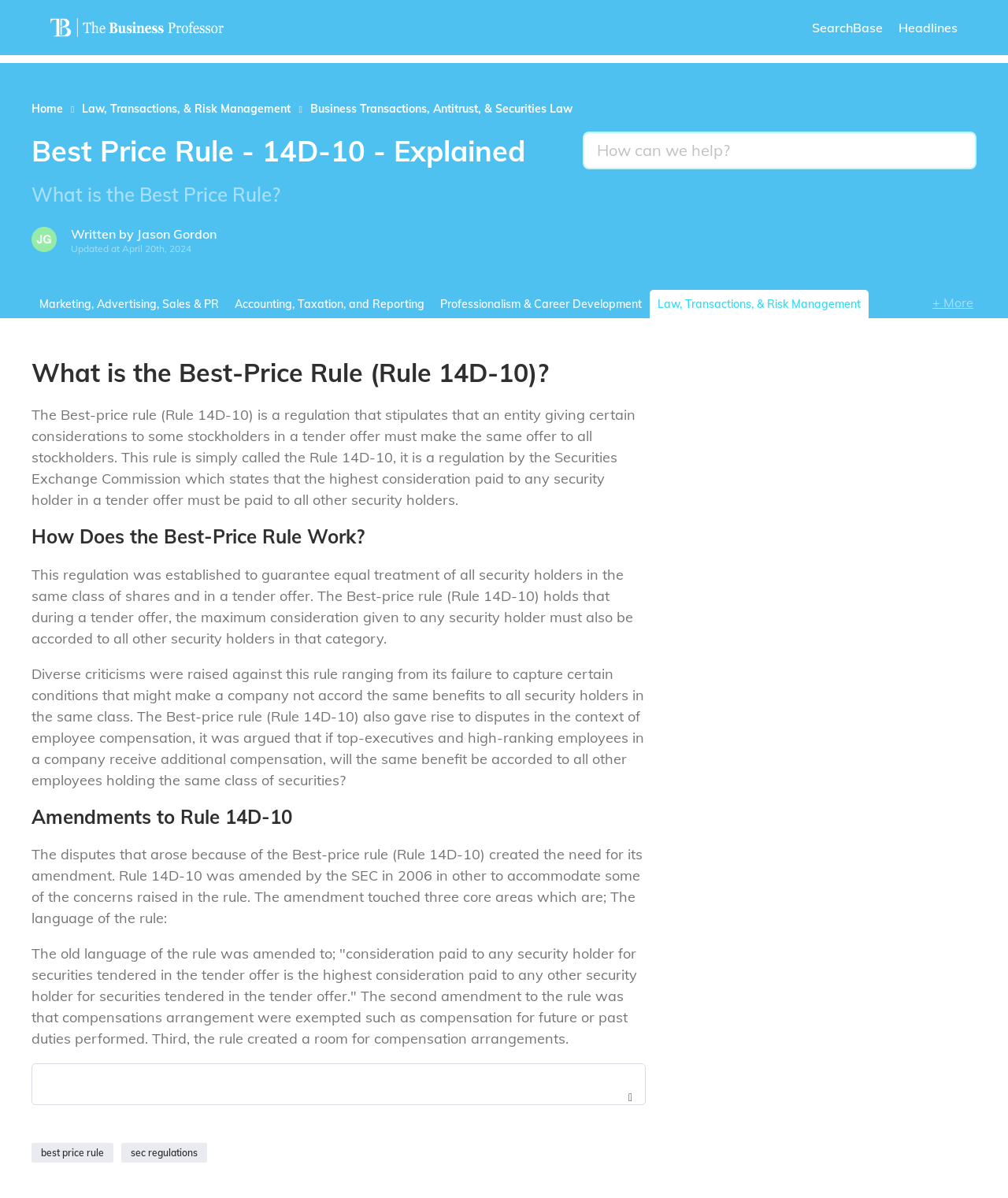Who wrote this article?
Please look at the screenshot and answer in one word or a short phrase.

Jason Gordon